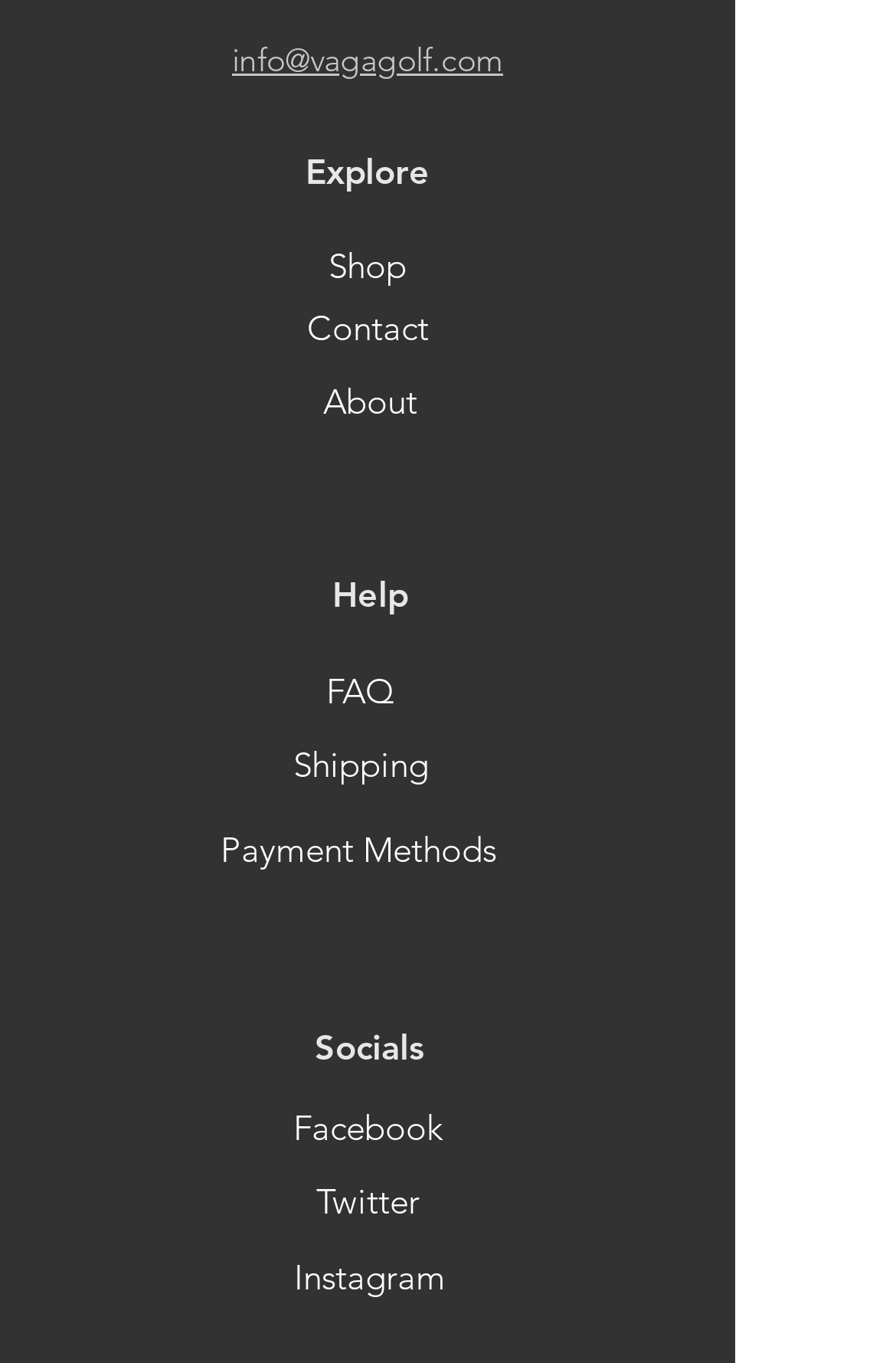Is there a FAQ section? Examine the screenshot and reply using just one word or a brief phrase.

Yes